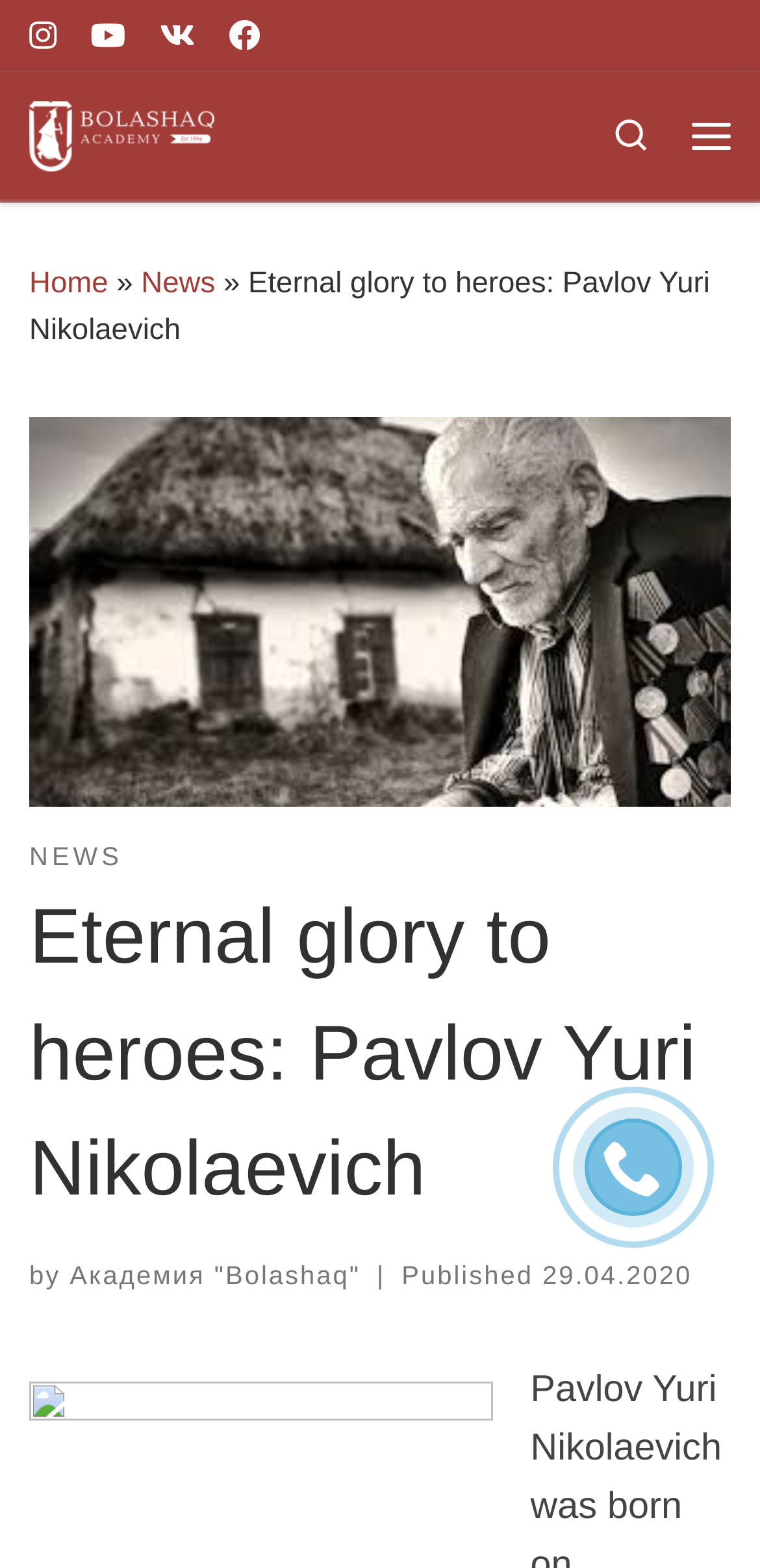Please identify the bounding box coordinates of the clickable element to fulfill the following instruction: "Search for something". The coordinates should be four float numbers between 0 and 1, i.e., [left, top, right, bottom].

[0.776, 0.046, 0.885, 0.126]